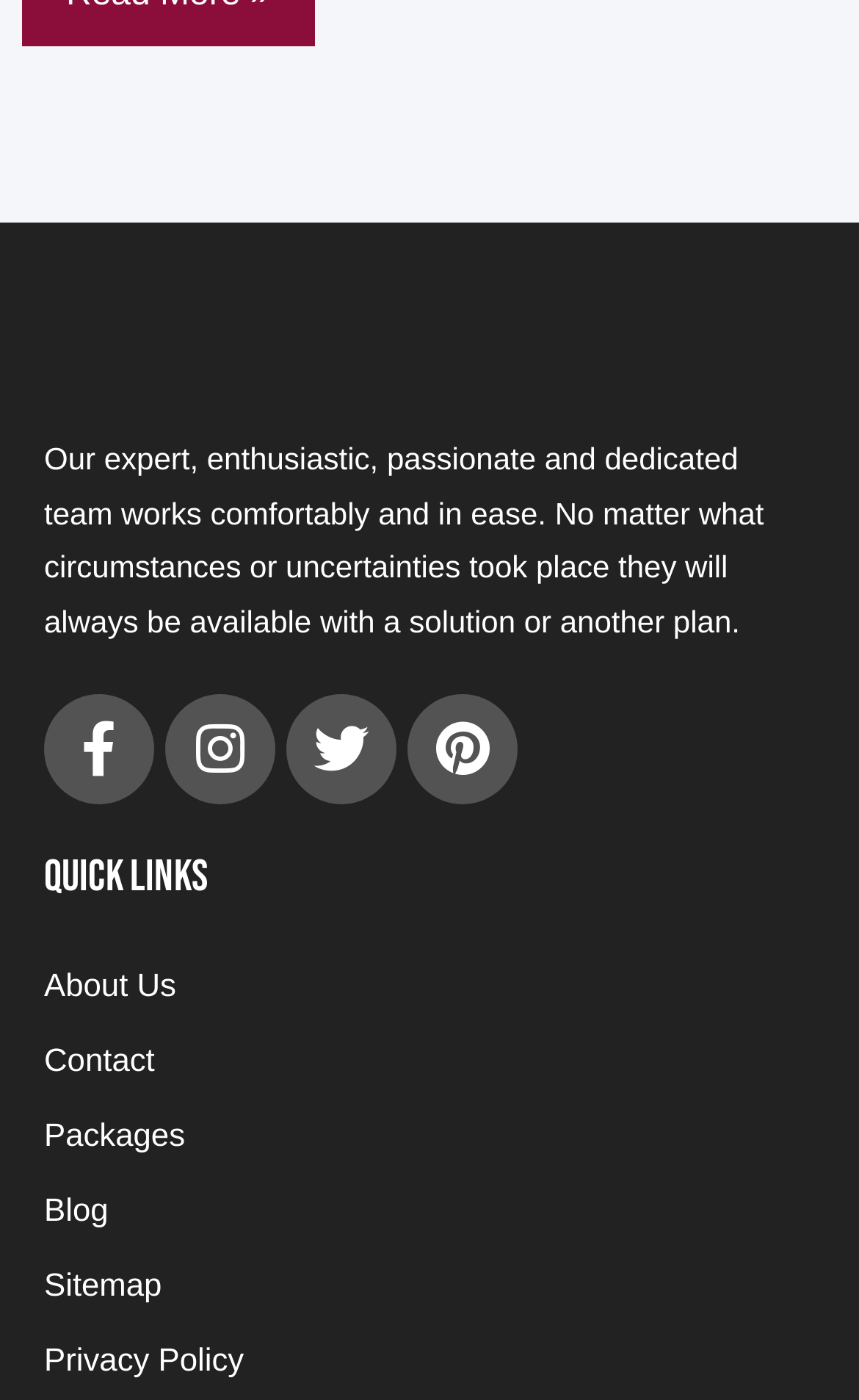What is the logo of the website?
Answer the question in as much detail as possible.

The logo of the website is located at the top-left corner of the webpage, with a bounding box coordinate of [0.051, 0.244, 0.487, 0.269]. It is a link element with the text 'website logo'.